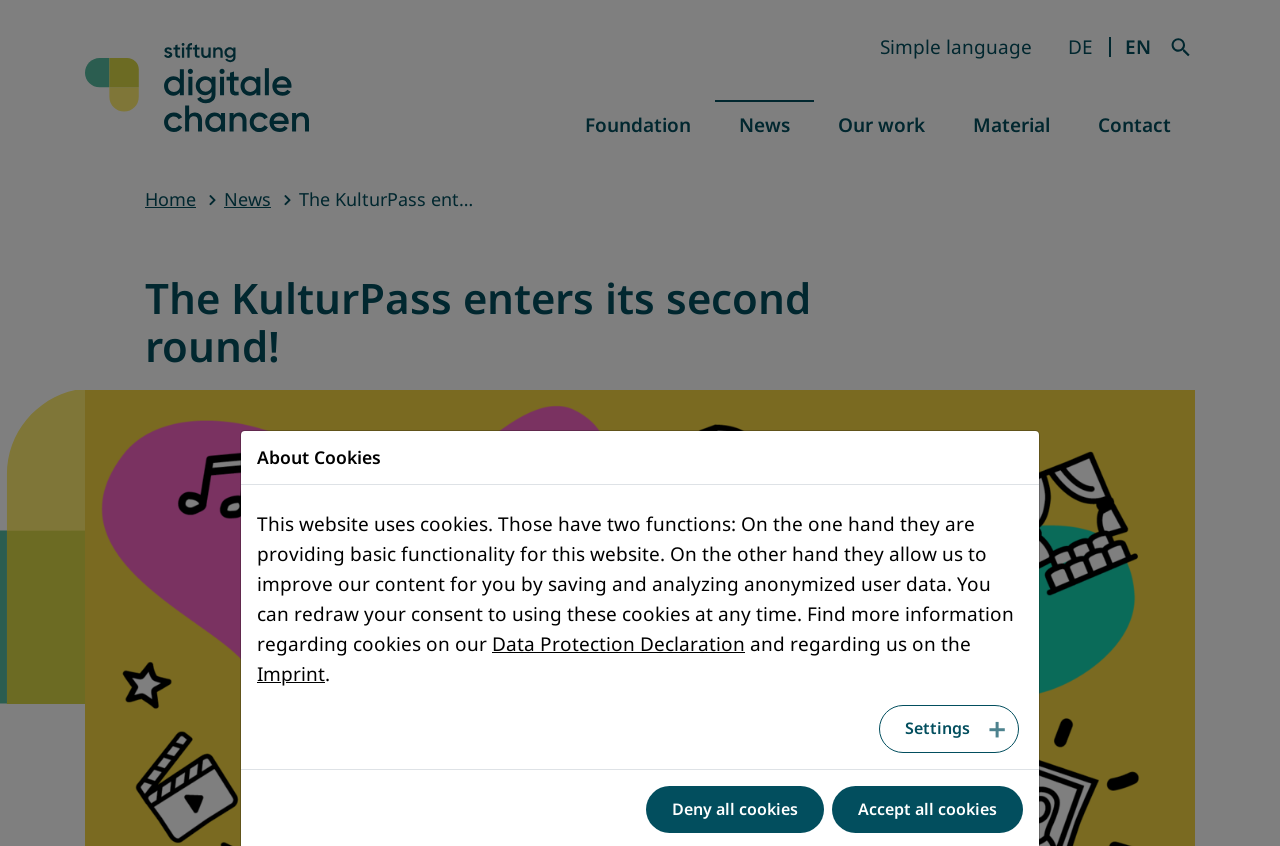Bounding box coordinates are specified in the format (top-left x, top-left y, bottom-right x, bottom-right y). All values are floating point numbers bounded between 0 and 1. Please provide the bounding box coordinate of the region this sentence describes: Home

[0.113, 0.221, 0.153, 0.249]